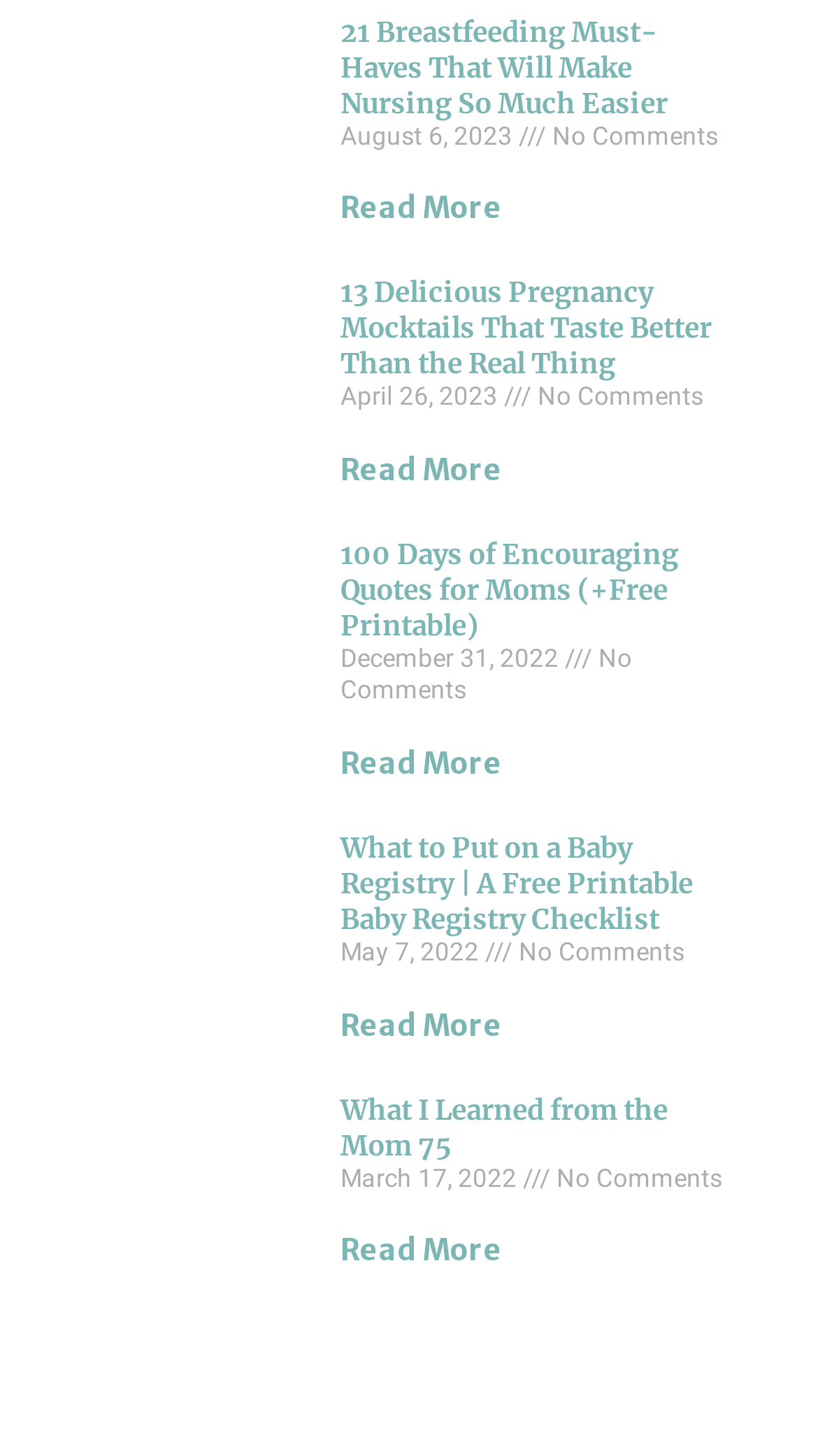Provide the bounding box coordinates of the section that needs to be clicked to accomplish the following instruction: "View Terms of Service."

None